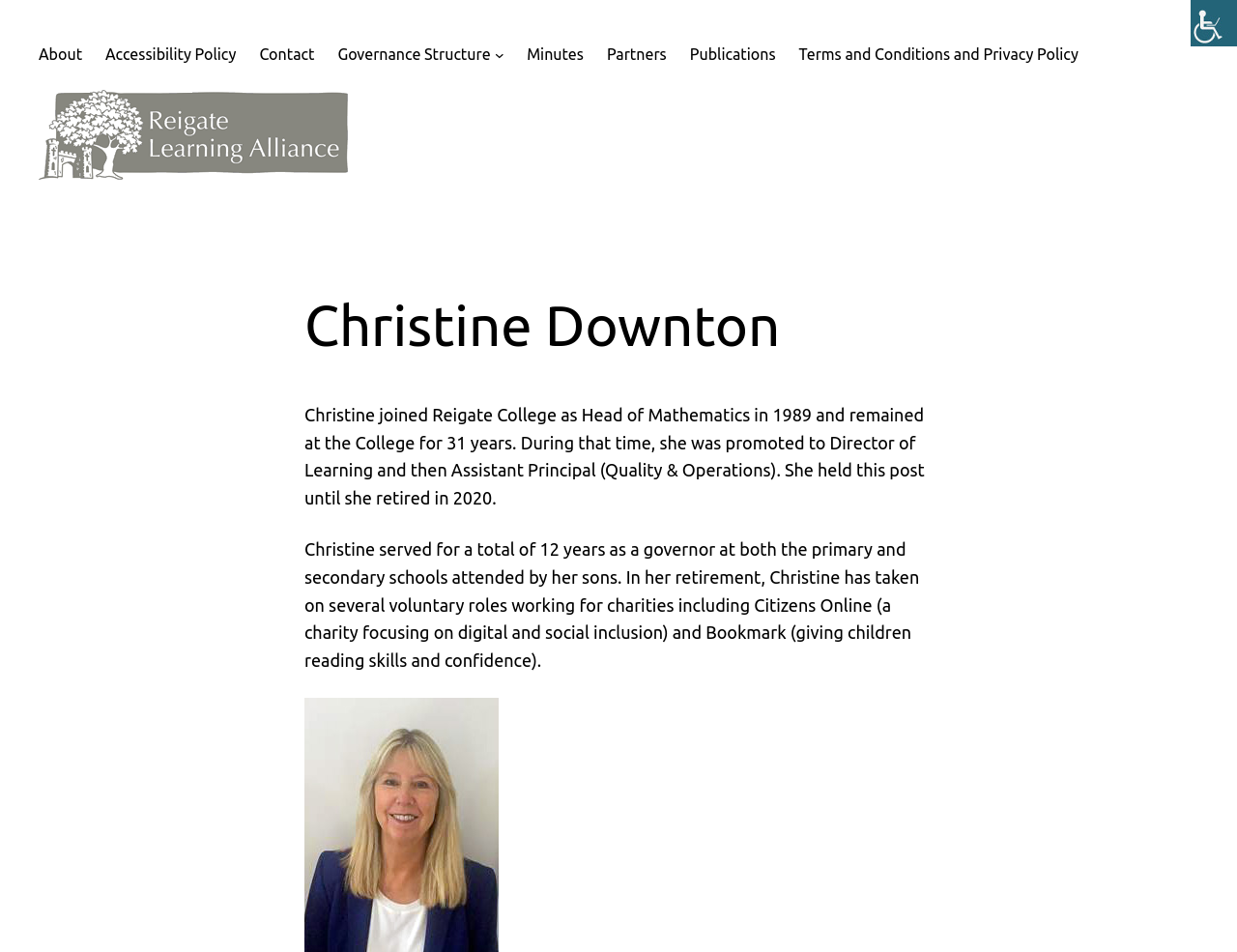Locate the bounding box coordinates of the element I should click to achieve the following instruction: "Visit Reigate Learning Alliance website".

[0.031, 0.164, 0.281, 0.184]